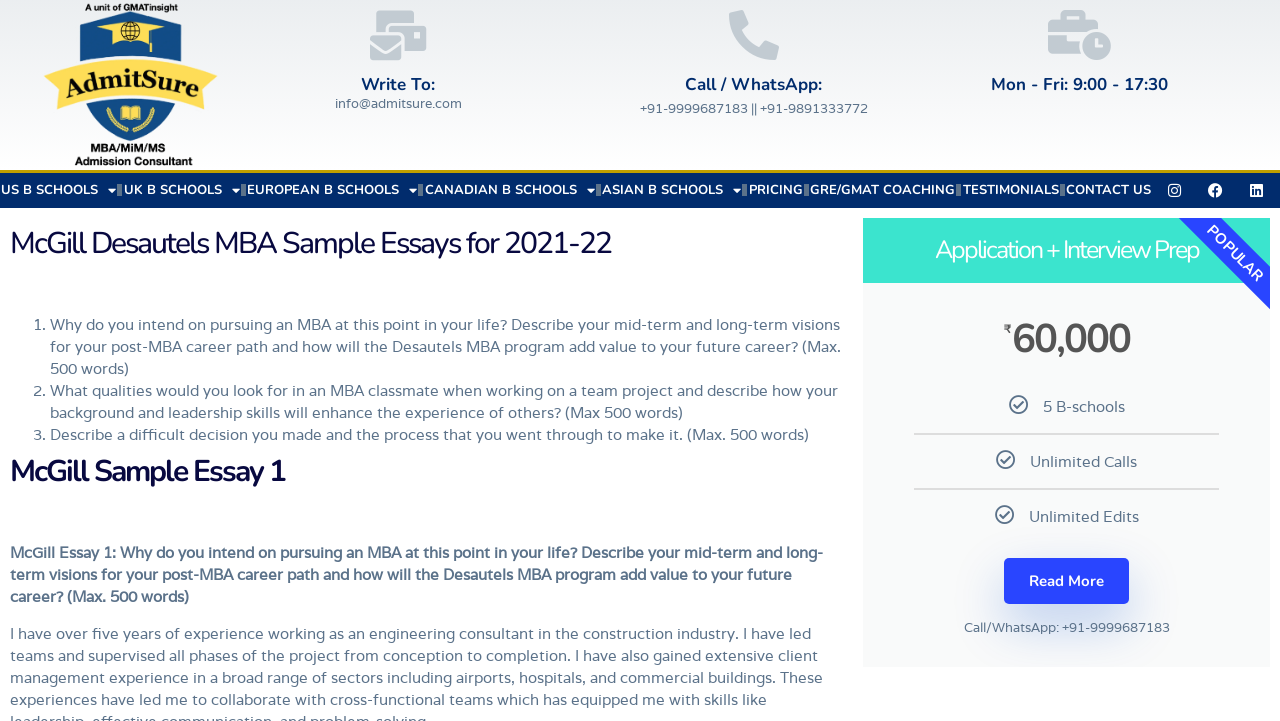Use one word or a short phrase to answer the question provided: 
What is the name of the MBA program mentioned on the webpage?

Desautels MBA